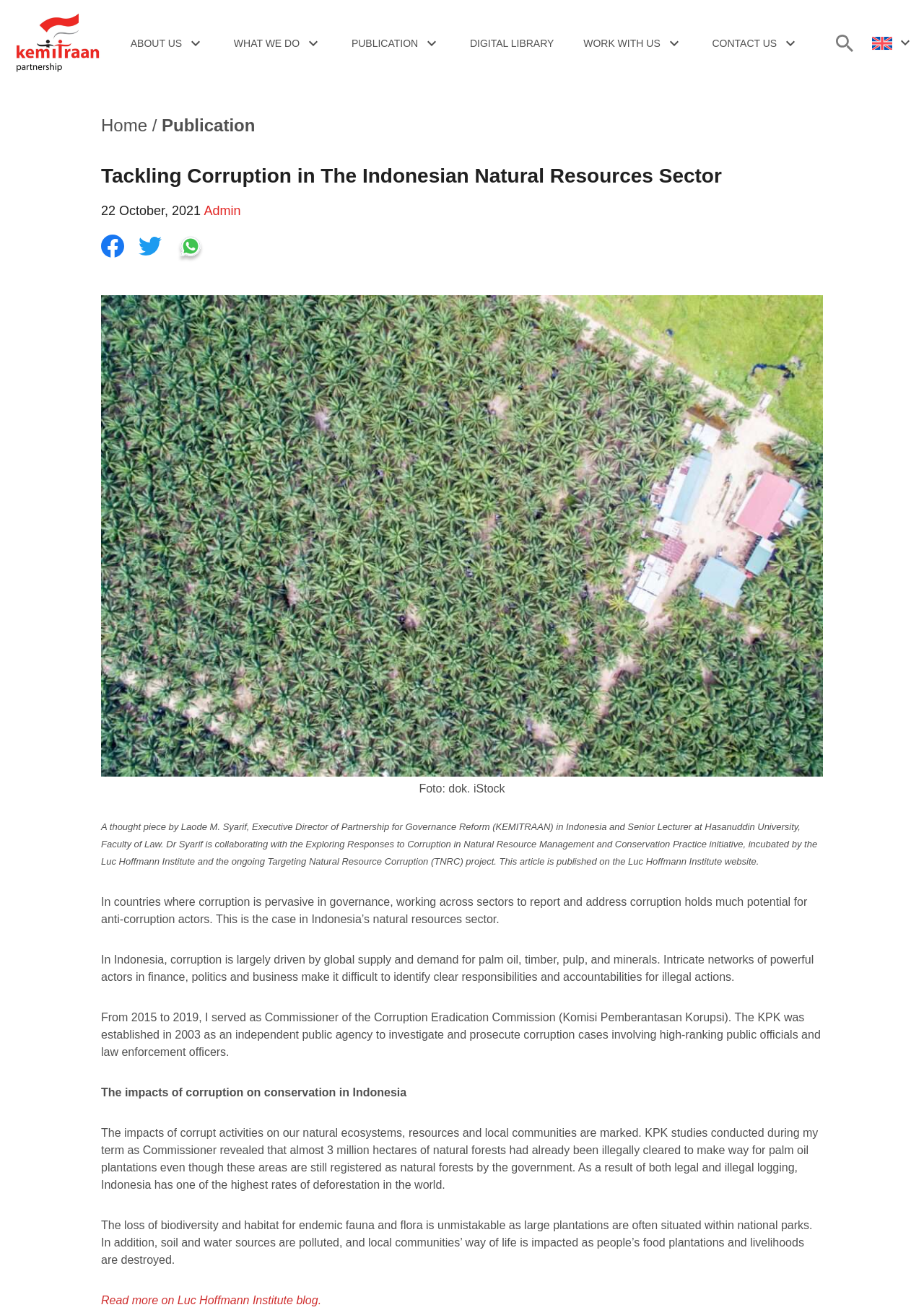Detail the webpage's structure and highlights in your description.

The webpage is about an article titled "Tackling Corruption in The Indonesian Natural Resources Sector" by Laode M. Syarif, Executive Director of Partnership for Governance Reform (KEMITRAAN) in Indonesia and Senior Lecturer at Hasanuddin University, Faculty of Law. 

At the top left corner, there is a Kemitraan logo, followed by a navigation menu with links to "ABOUT US", "WHAT WE DO", "PUBLICATION", "DIGITAL LIBRARY", "WORK WITH US", and "CONTACT US". Each of these links has a downward arrow icon next to it. 

On the top right corner, there is a search icon and a language selection dropdown with "English" as the current option. 

Below the navigation menu, there is a breadcrumb trail showing the current page's location as "Home / Publication". 

The main content of the webpage is the article, which is divided into several paragraphs. The article discusses the issue of corruption in Indonesia's natural resources sector, its impacts on conservation, and the author's experience as Commissioner of the Corruption Eradication Commission. 

There is a figure with a caption "Foto: dok. iStock" in the middle of the article. 

At the bottom of the article, there is a link to read more on the Luc Hoffmann Institute blog.